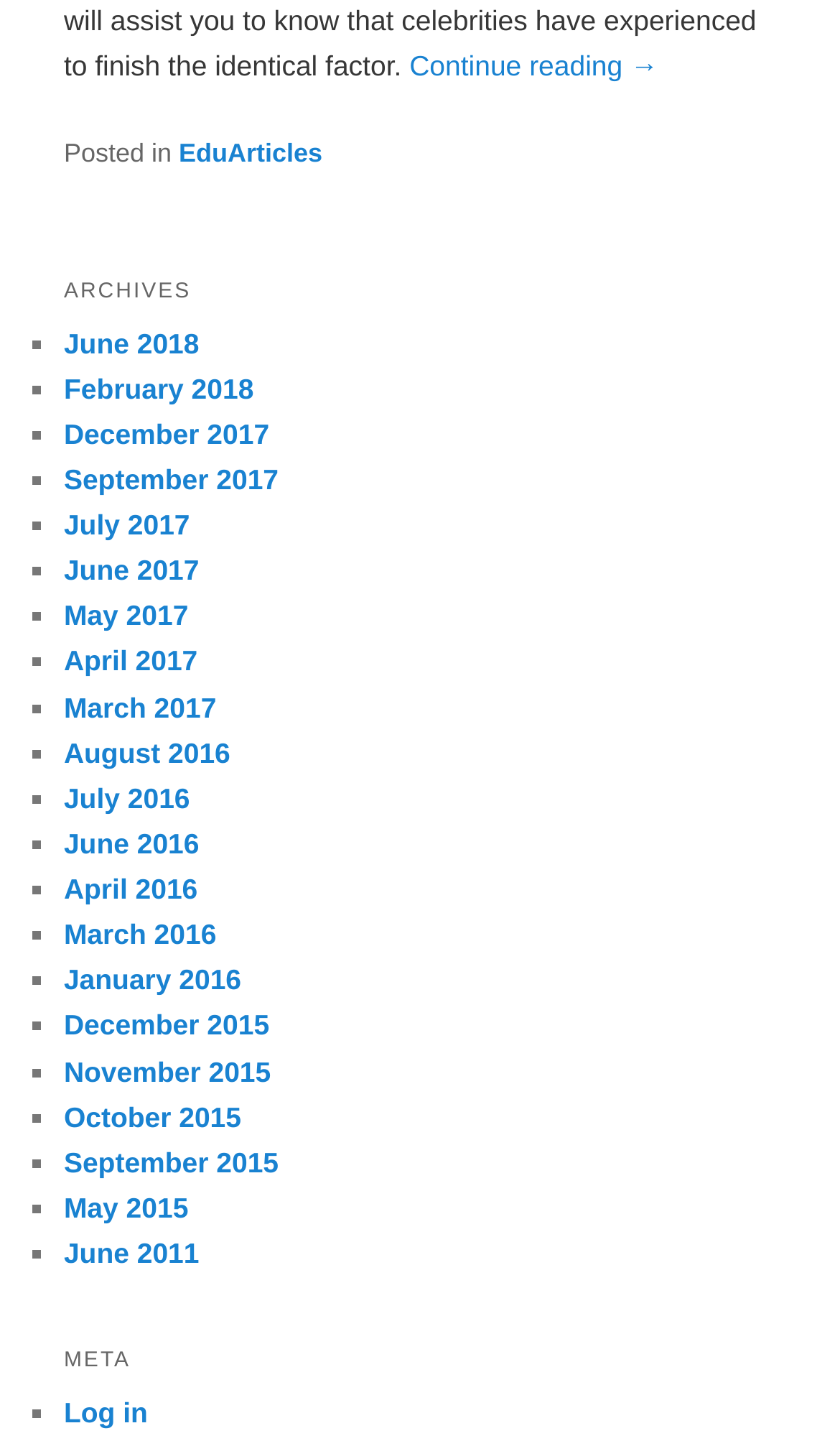Please reply to the following question with a single word or a short phrase:
What is the purpose of the 'Continue reading →' link?

To continue reading an article